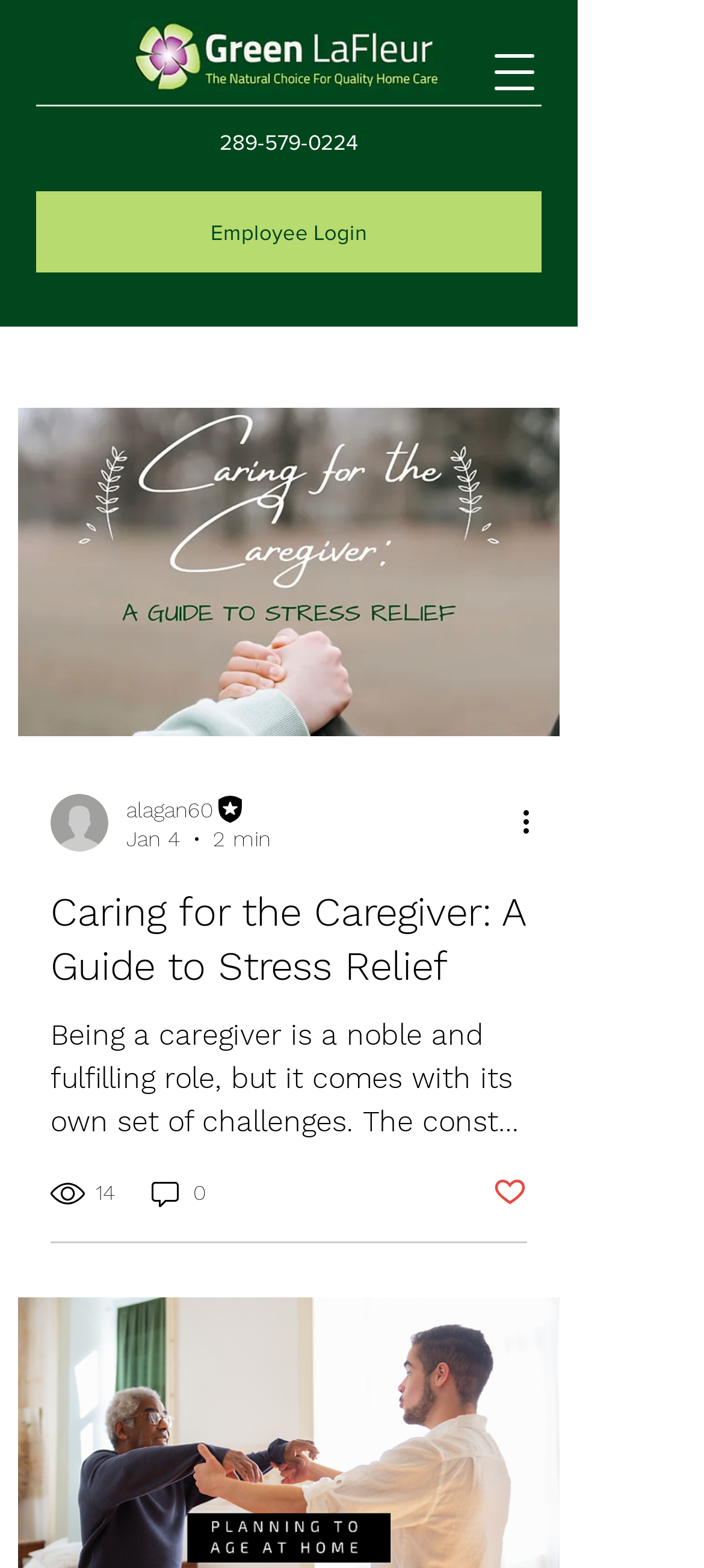Identify the bounding box coordinates of the region that needs to be clicked to carry out this instruction: "View more actions for the article". Provide these coordinates as four float numbers ranging from 0 to 1, i.e., [left, top, right, bottom].

[0.733, 0.51, 0.795, 0.538]